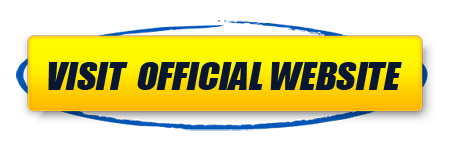What is the focus of the Deep Belly Detox program?
Provide an in-depth answer to the question, covering all aspects.

The caption states that the Deep Belly Detox program emphasizes detoxification and weight loss benefits, which indicates that the program's primary focus is on these two aspects.